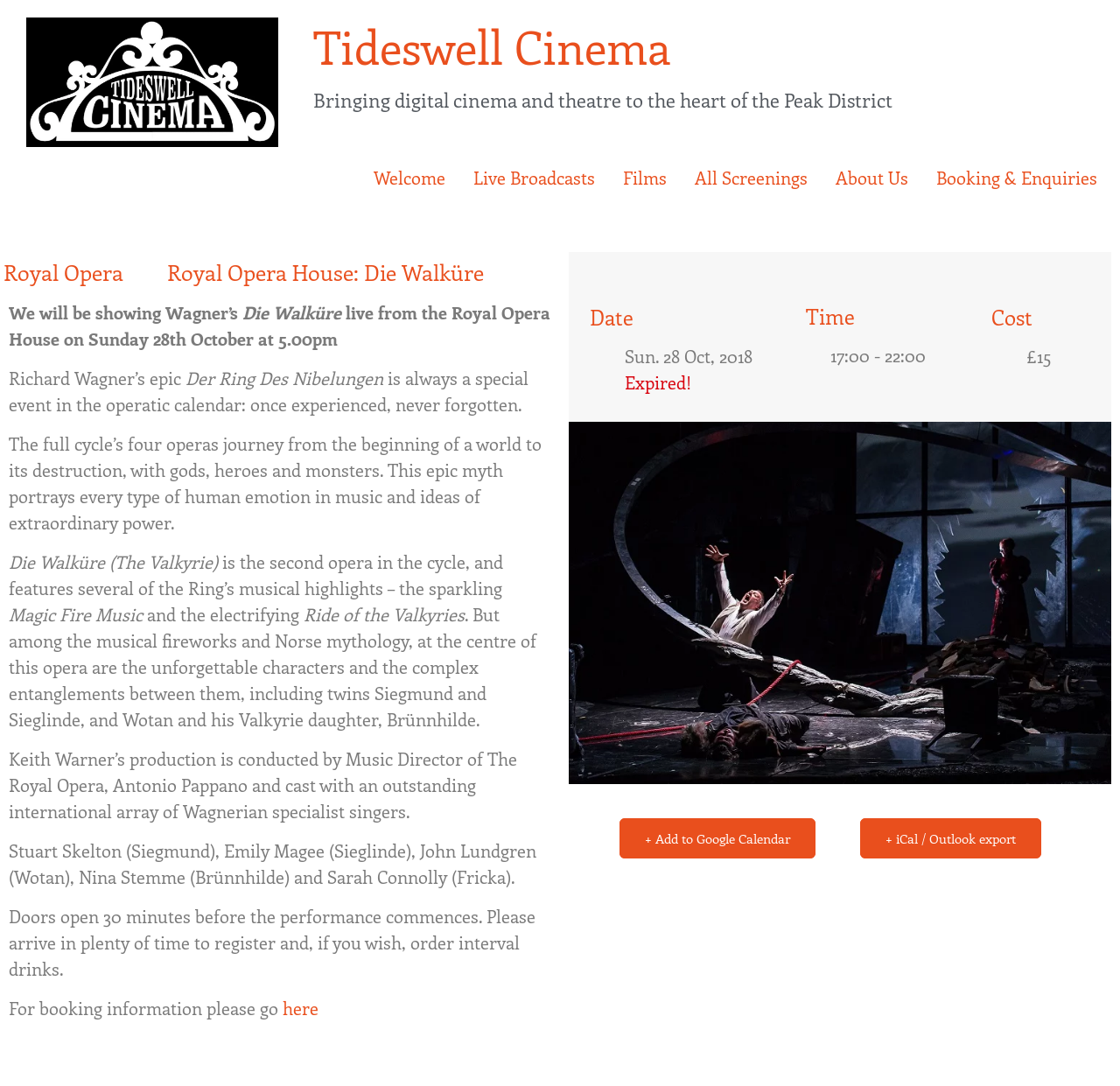Please identify the primary heading of the webpage and give its text content.

Royal Opera House: Die Walküre